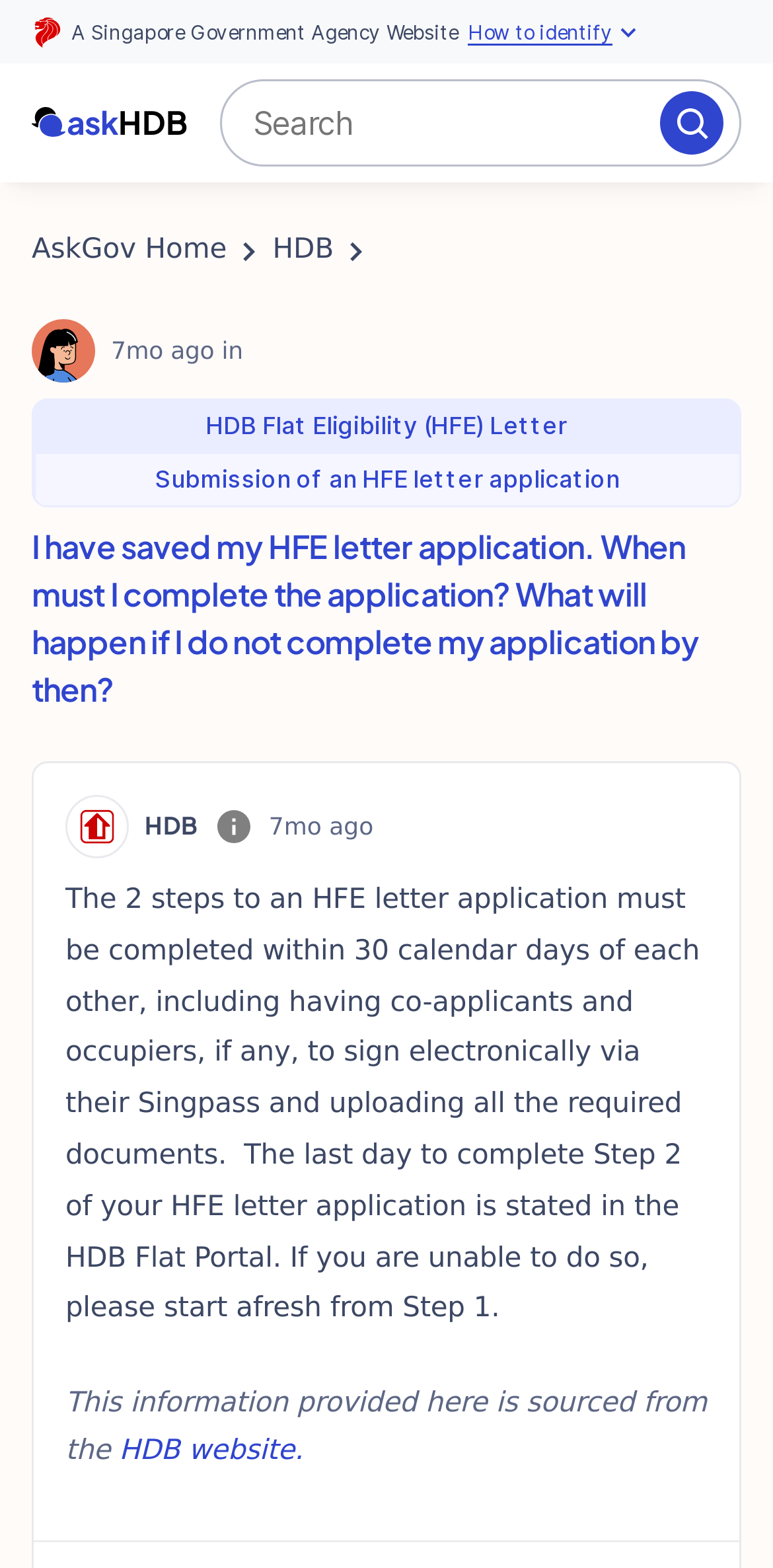Give an in-depth explanation of the webpage layout and content.

The webpage appears to be a government website, specifically from the Housing and Development Board (HDB) of Singapore. At the top left corner, there is a logo and a heading "ask" and "HDB" respectively. Next to it is a search bar with a combobox labeled "Search". On the top right corner, there is a small image and a button to expand the masthead.

Below the masthead, there is a navigation breadcrumb with links to "AskGov Home" and "HDB". The main content of the webpage is an article with a heading that reads "I have saved my HFE letter application. When must I complete the application? What will happen if I do not complete my application by then?".

The article contains an image of an avatar and a timestamp indicating that the content was posted 7 months ago. There are two links within the article, one to "HDB Flat Eligibility (HFE) Letter" and another to "Submission of an HFE letter application". 

The main content of the article is a paragraph of text that explains the process of completing an HFE letter application, including the time frame and requirements. Below this paragraph, there is a section with the HDB logo, a heading "HDB", and a source link to the HDB website. There is also a timestamp indicating that the content was posted 7 months ago.

At the bottom of the webpage, there is a separator line and a final paragraph of text that credits the HDB website as the source of the information. There is also a link to the HDB website.